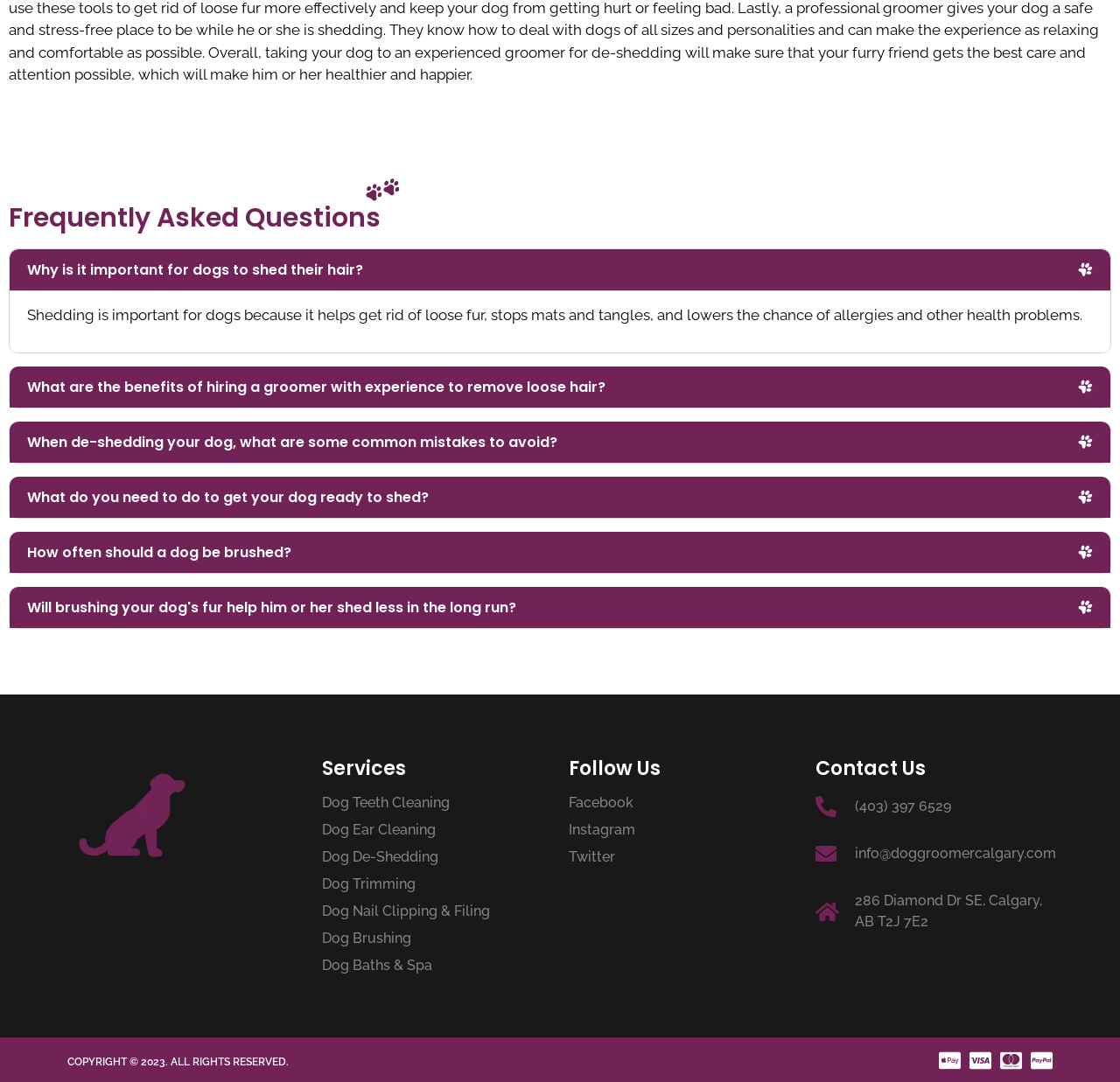What is the phone number of the dog groomer?
Offer a detailed and exhaustive answer to the question.

The phone number of the dog groomer can be found in the 'Contact Us' section of the webpage. The phone number is listed as '(403) 397 6529'.